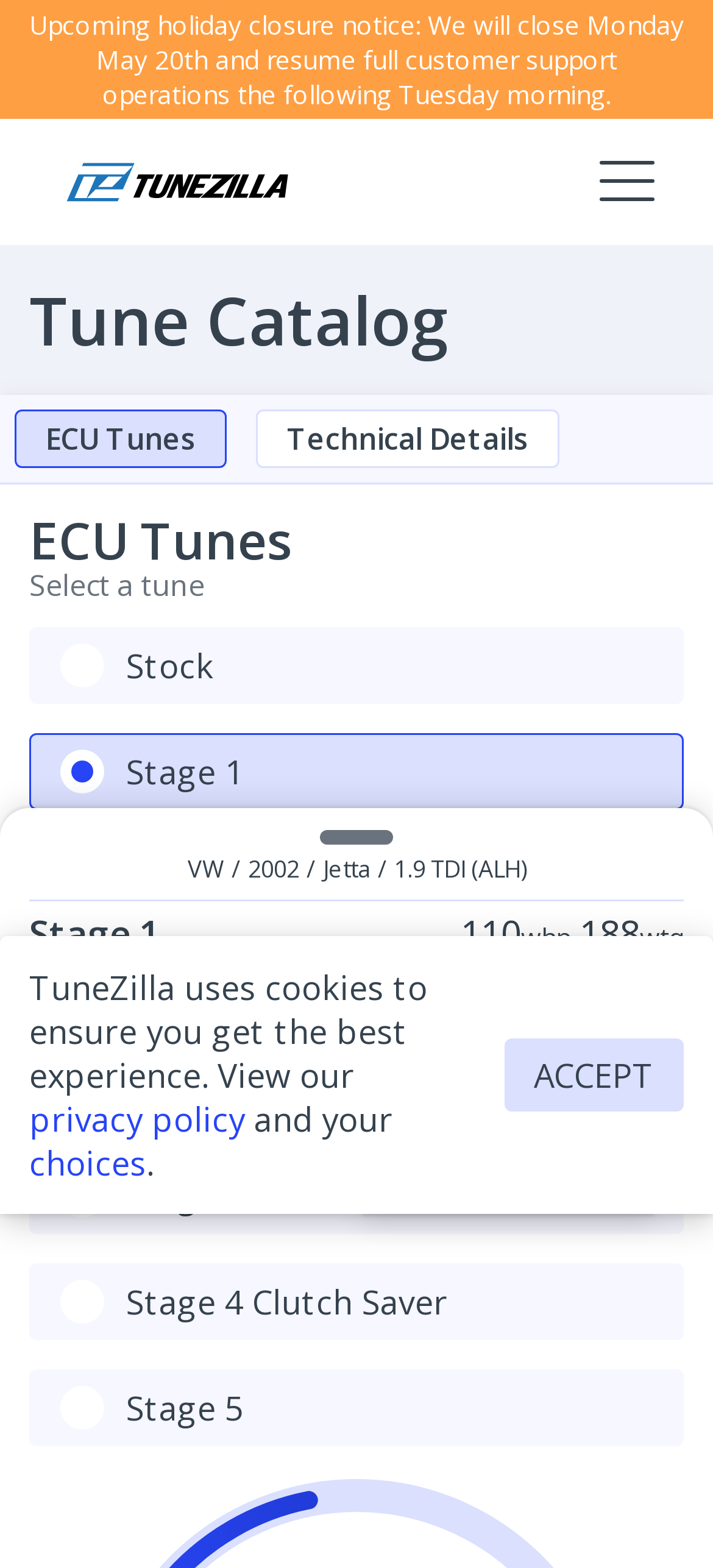Please reply to the following question using a single word or phrase: 
What is the vehicle model supported by this webpage?

2002 VW Jetta 1.9 TDI (ALH)